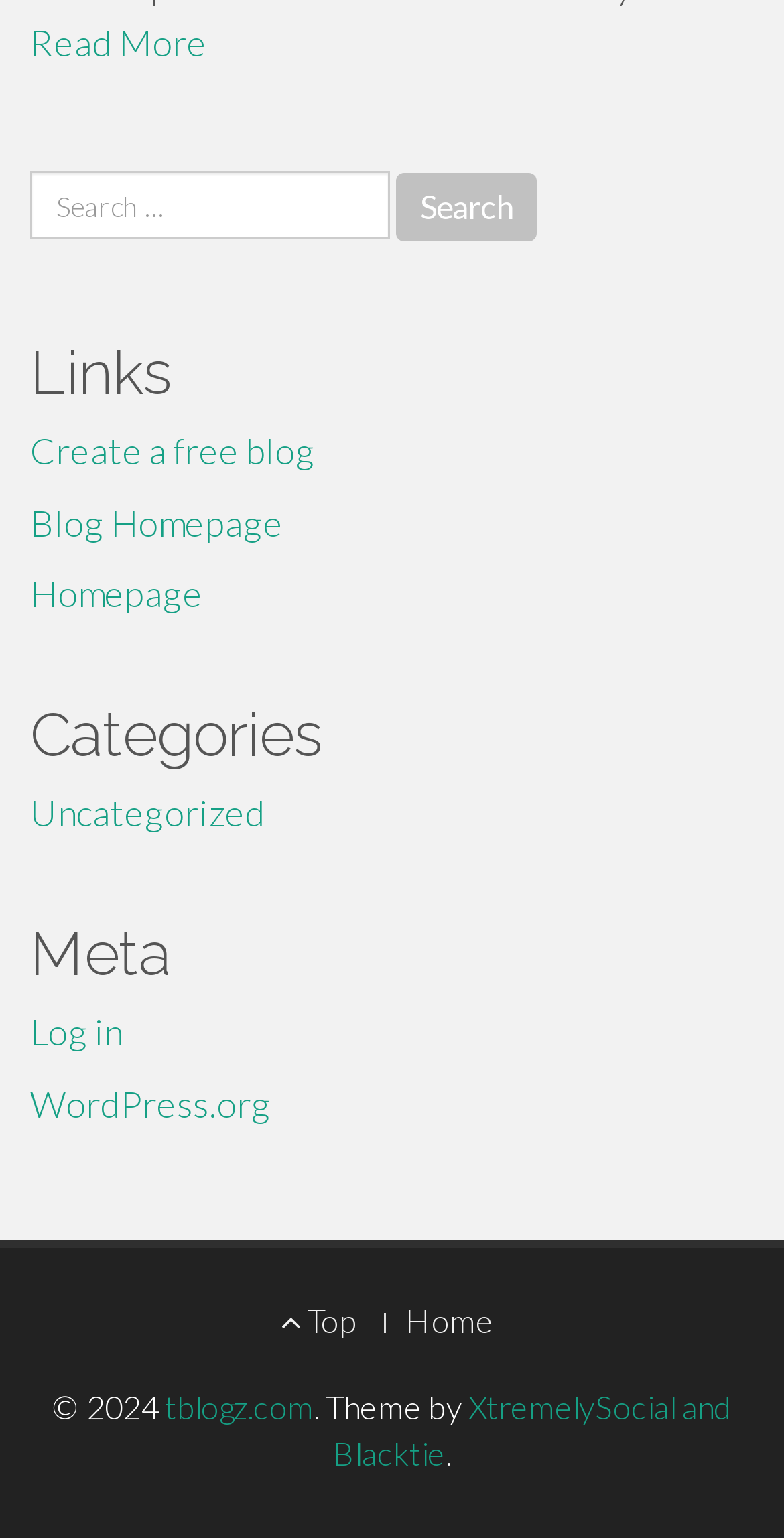Please determine the bounding box coordinates of the element's region to click in order to carry out the following instruction: "Create a free blog". The coordinates should be four float numbers between 0 and 1, i.e., [left, top, right, bottom].

[0.038, 0.278, 0.403, 0.307]